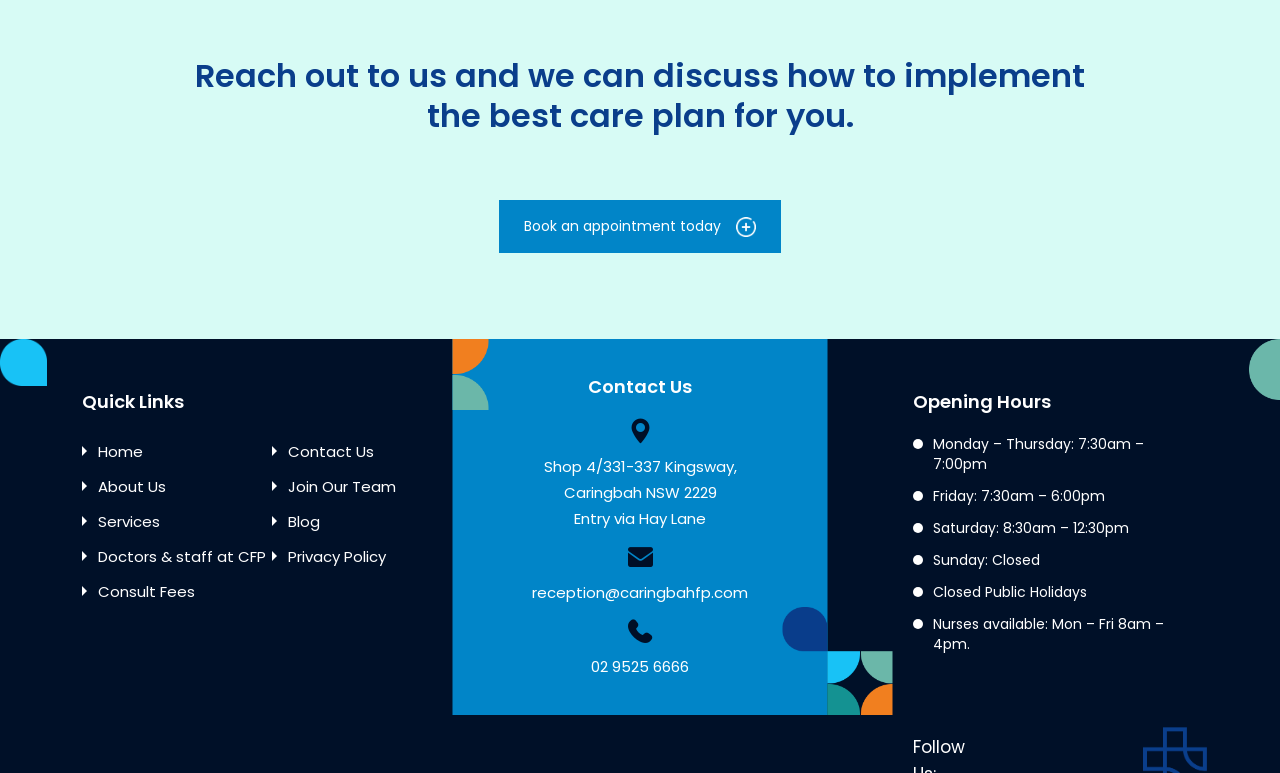By analyzing the image, answer the following question with a detailed response: How can you contact the medical service provider via email?

The email address of the medical service provider can be found in the 'Contact Us' section of the webpage, which states 'reception@caringbahfp.com'.